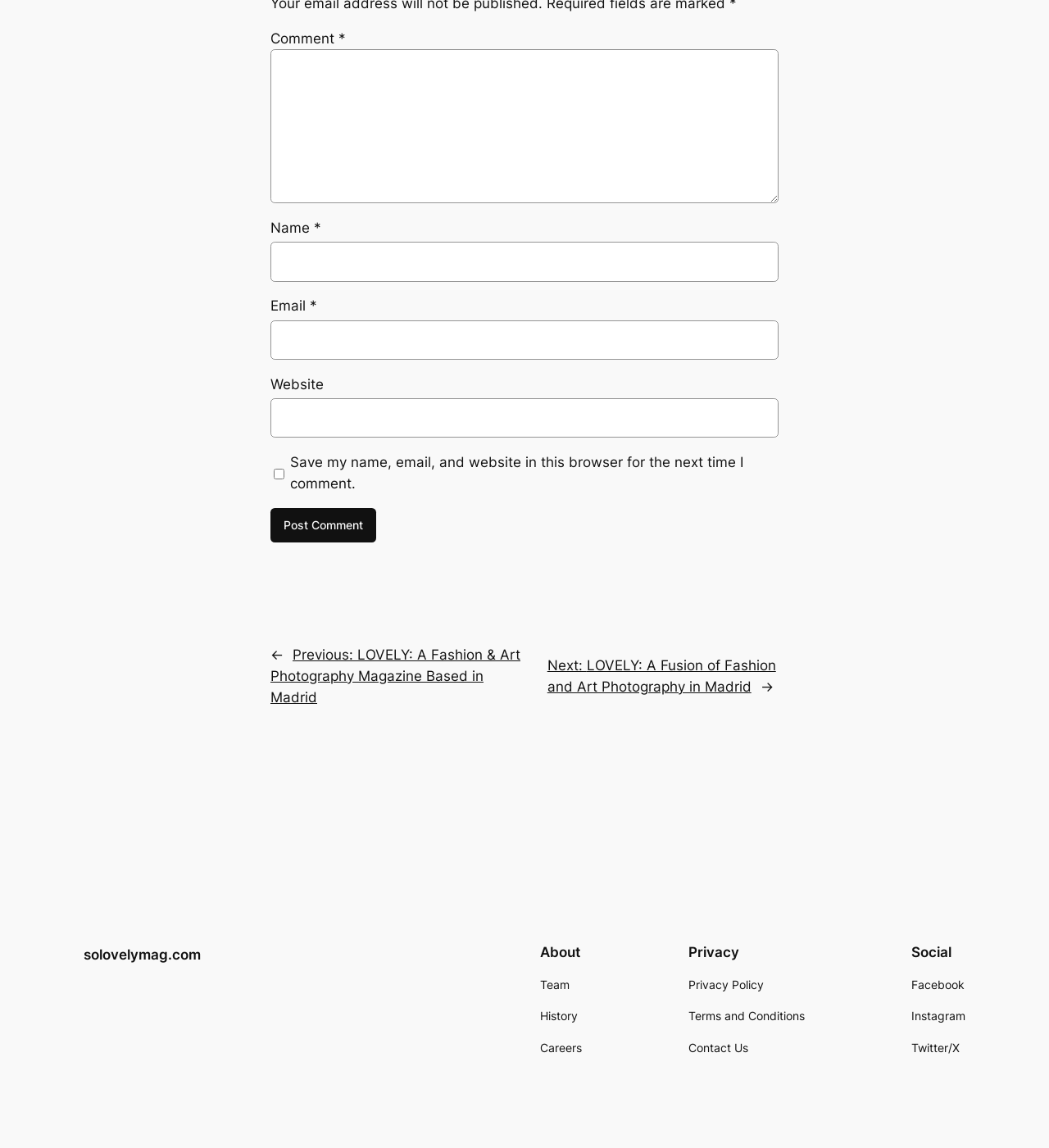Pinpoint the bounding box coordinates of the area that should be clicked to complete the following instruction: "Enter a comment". The coordinates must be given as four float numbers between 0 and 1, i.e., [left, top, right, bottom].

[0.258, 0.043, 0.742, 0.177]